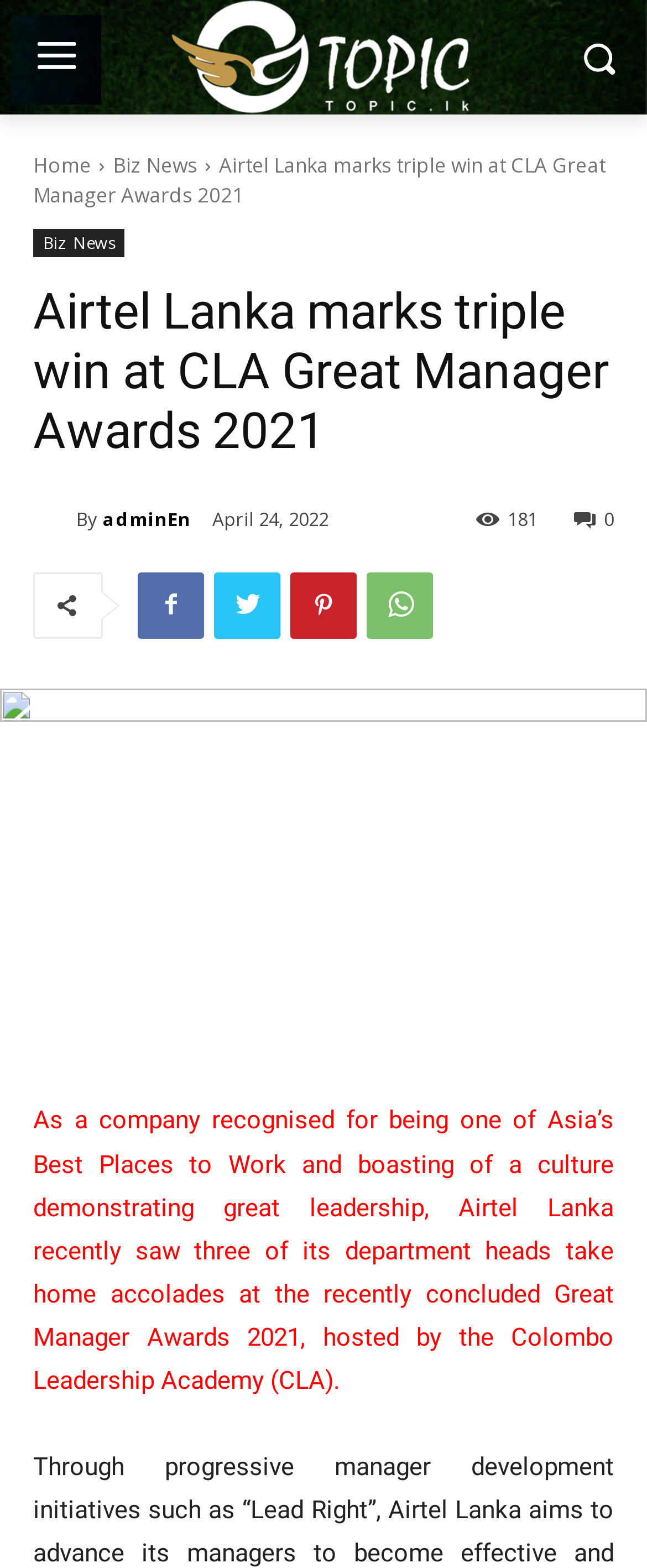Explain in detail what is displayed on the webpage.

The webpage appears to be a news article page. At the top left, there is a menu button. Next to it, on the top center, is the website's logo, which is an image. On the top right, there is a search button accompanied by a small image. 

Below the logo, there are several navigation links, including "Home" and "Biz News", which are positioned horizontally. The main article title, "Airtel Lanka marks triple win at CLA Great Manager Awards 2021", is displayed prominently below the navigation links. 

The article content is divided into two sections. The first section includes the author's name, "adminEn", and the publication date, "April 24, 2022". There are also several social media links, represented by icons, positioned horizontally below the author's name. 

The second section is the main article content, which describes Airtel Lanka's achievement at the Great Manager Awards 2021. The article text is quite long and takes up most of the page's content area. At the bottom of the page, there is a large image that spans the entire width of the page.